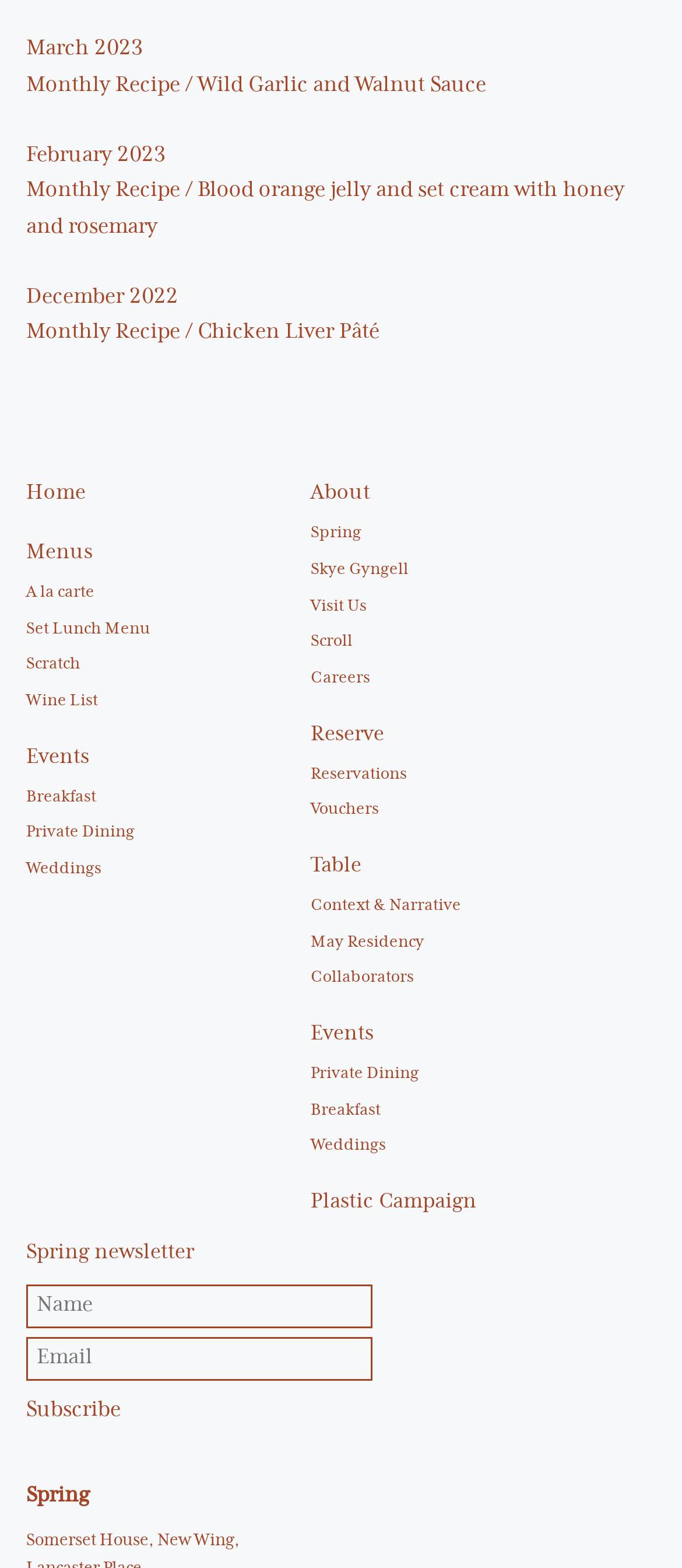What is the name of the restaurant?
Look at the image and answer with only one word or phrase.

Spring